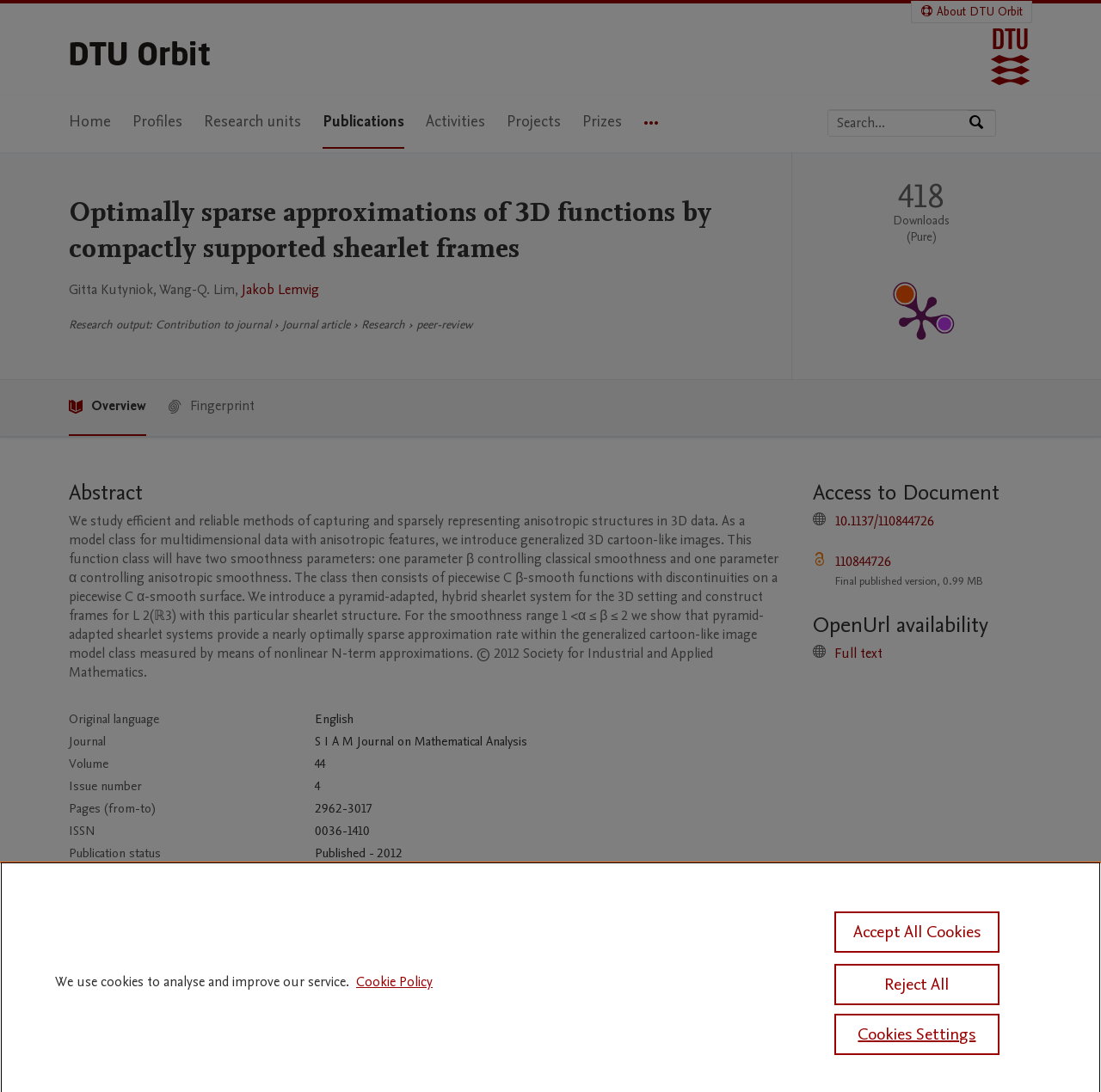What is the topic of the research output?
Please give a detailed and elaborate answer to the question.

I found the answer by looking at the heading 'Optimally sparse approximations of 3D functions by compactly supported shearlet frames' and the abstract below it, which describes the research output. The topic of the research output is about optimally sparse approximations of 3D functions.